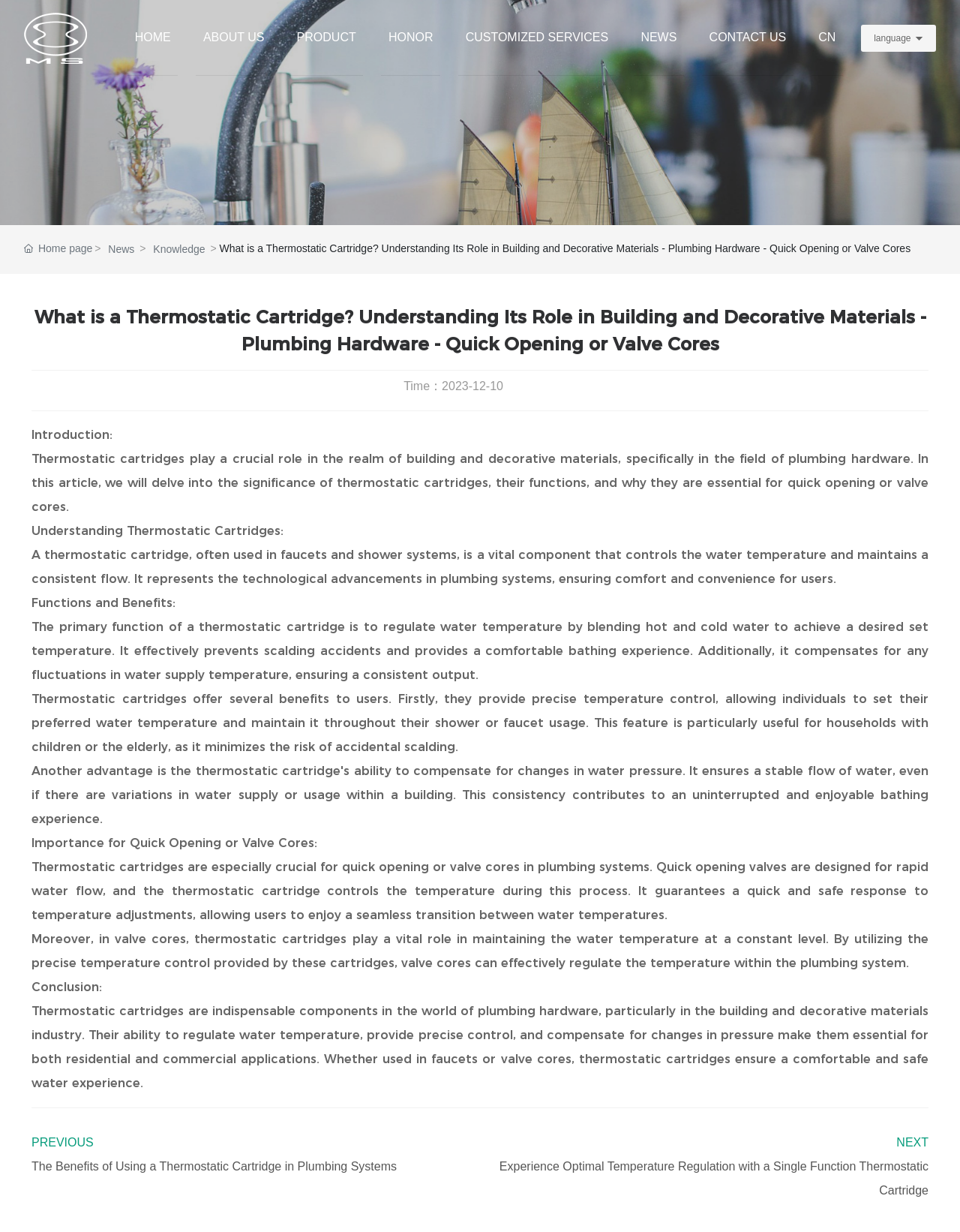What is the company name of the website?
Using the information from the image, answer the question thoroughly.

I found the company name by looking at the top navigation bar, where it says 'HOME', 'ABOUT US', 'PRODUCT', etc. The company name is also mentioned in the meta description, but I didn't use that to answer this question. Instead, I looked at the website's navigation bar to find the company name.